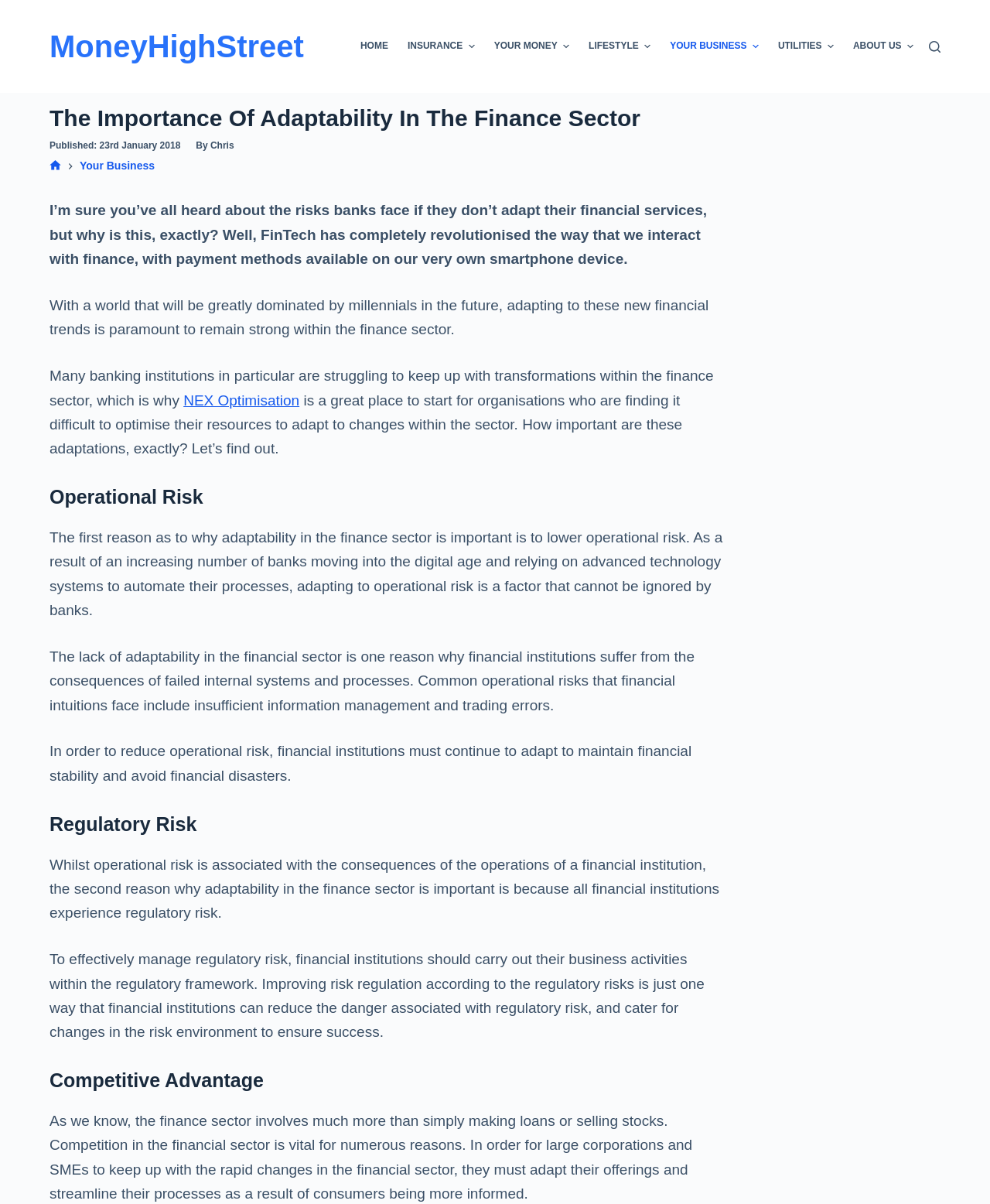What is the first reason adaptability is important in the finance sector?
Based on the image, answer the question with a single word or brief phrase.

Operational risk